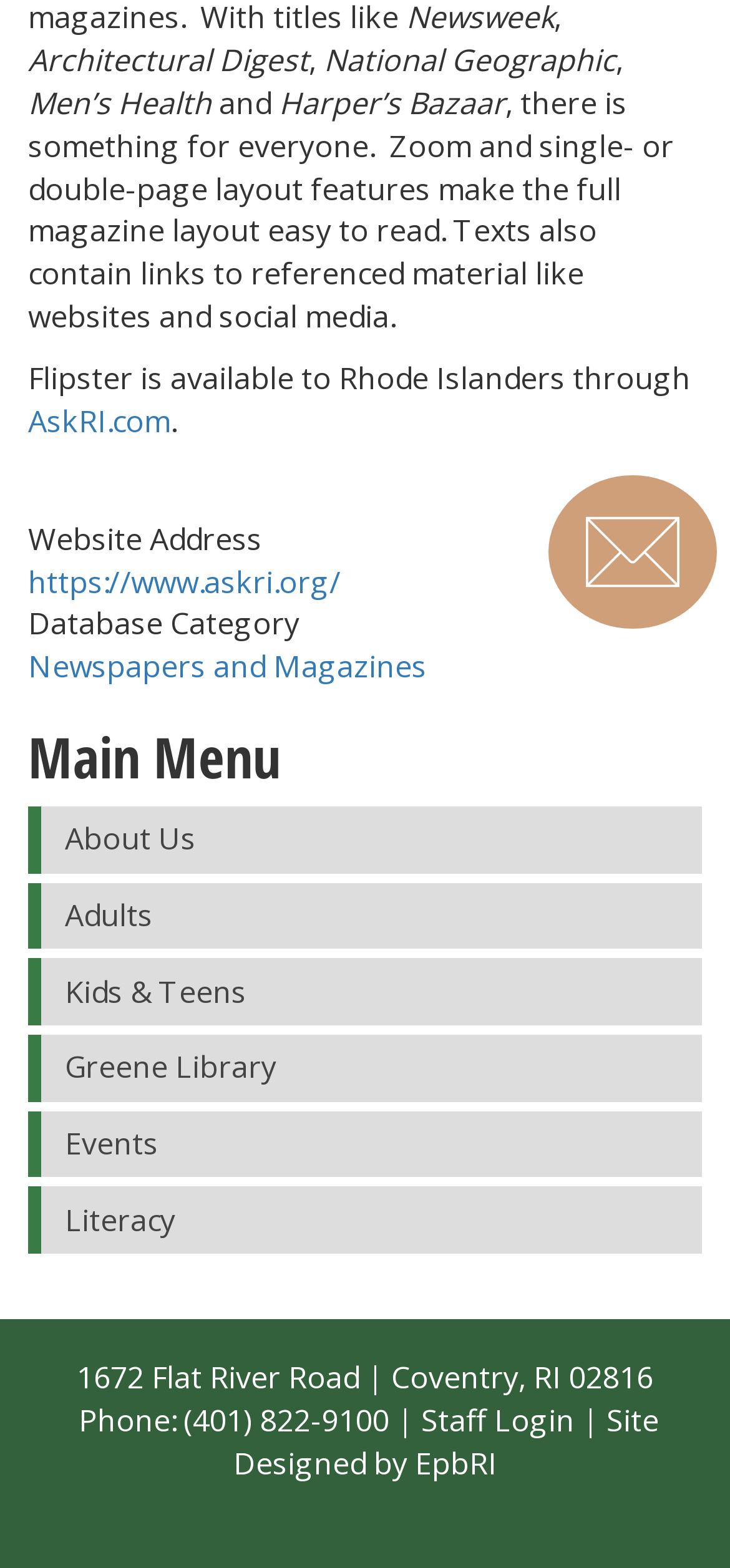Extract the bounding box coordinates of the UI element described: "About Us". Provide the coordinates in the format [left, top, right, bottom] with values ranging from 0 to 1.

[0.038, 0.514, 0.962, 0.557]